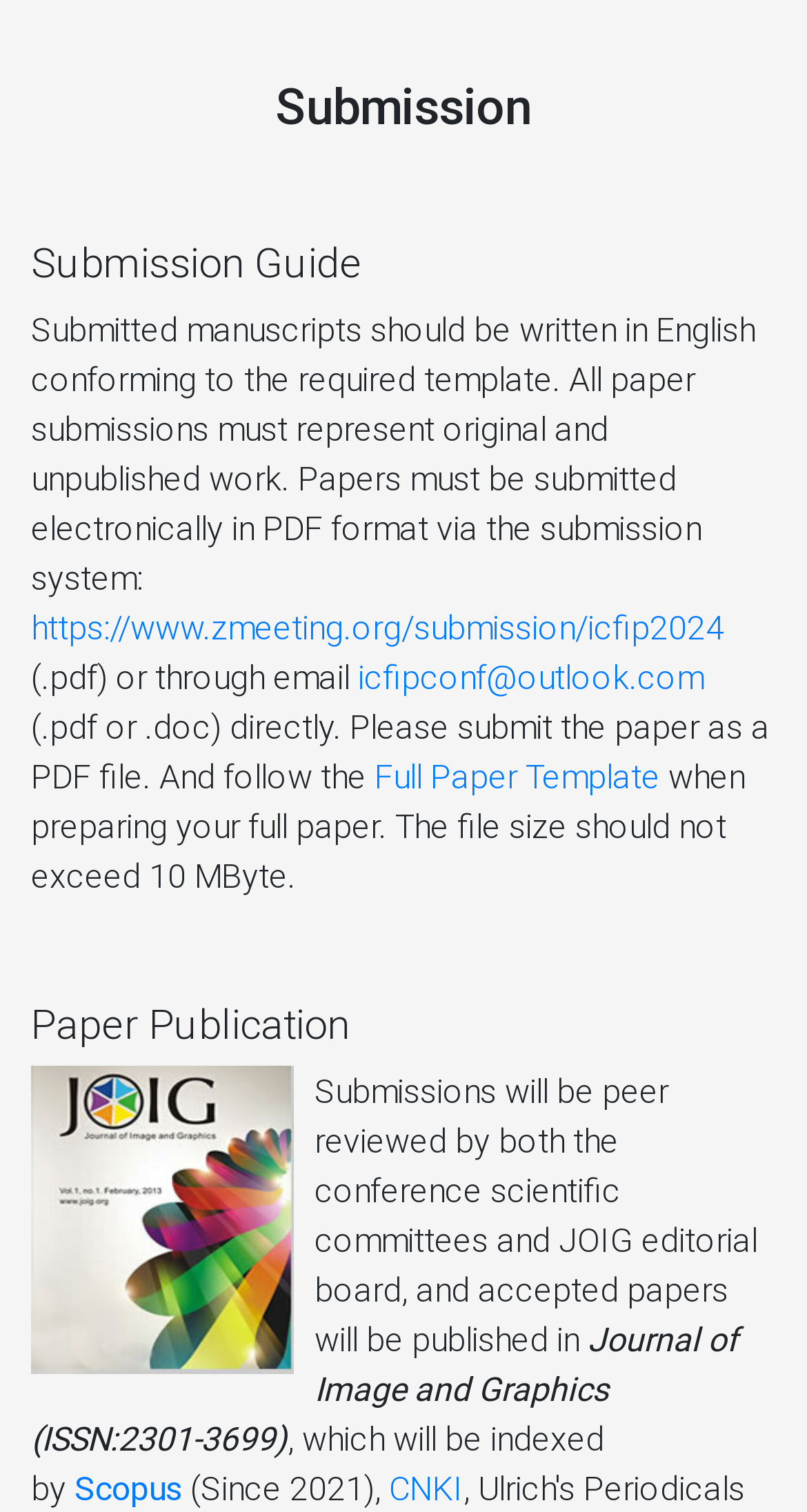What is the language of submitted manuscripts?
Please ensure your answer is as detailed and informative as possible.

According to the webpage, submitted manuscripts should be written in English conforming to the required template, as stated in the StaticText element with the text 'Submitted manuscripts should be written in English conforming to the required template'.